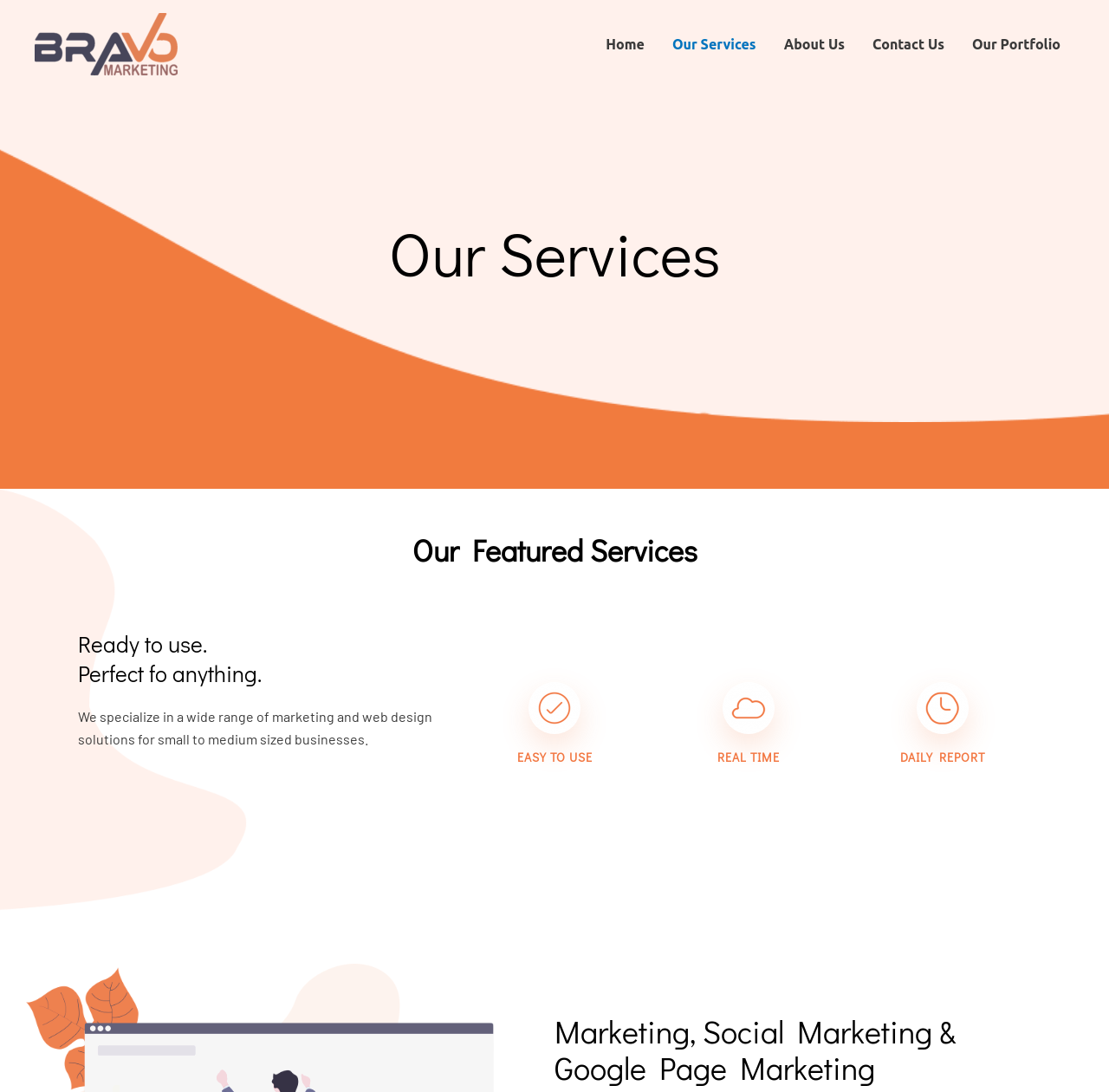Provide a brief response in the form of a single word or phrase:
How many navigation links are available?

5